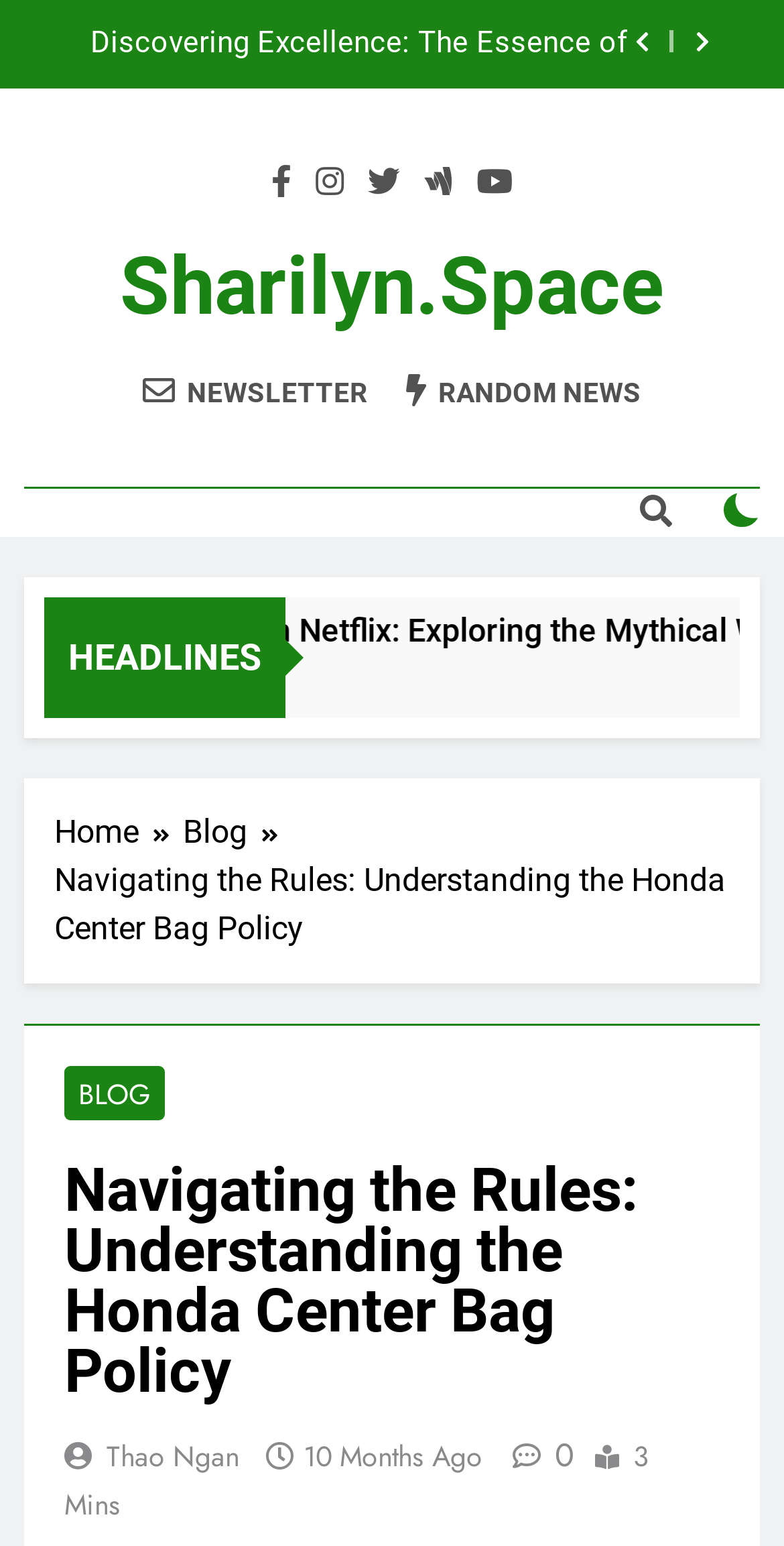Please specify the bounding box coordinates for the clickable region that will help you carry out the instruction: "Go to the homepage".

[0.153, 0.155, 0.847, 0.216]